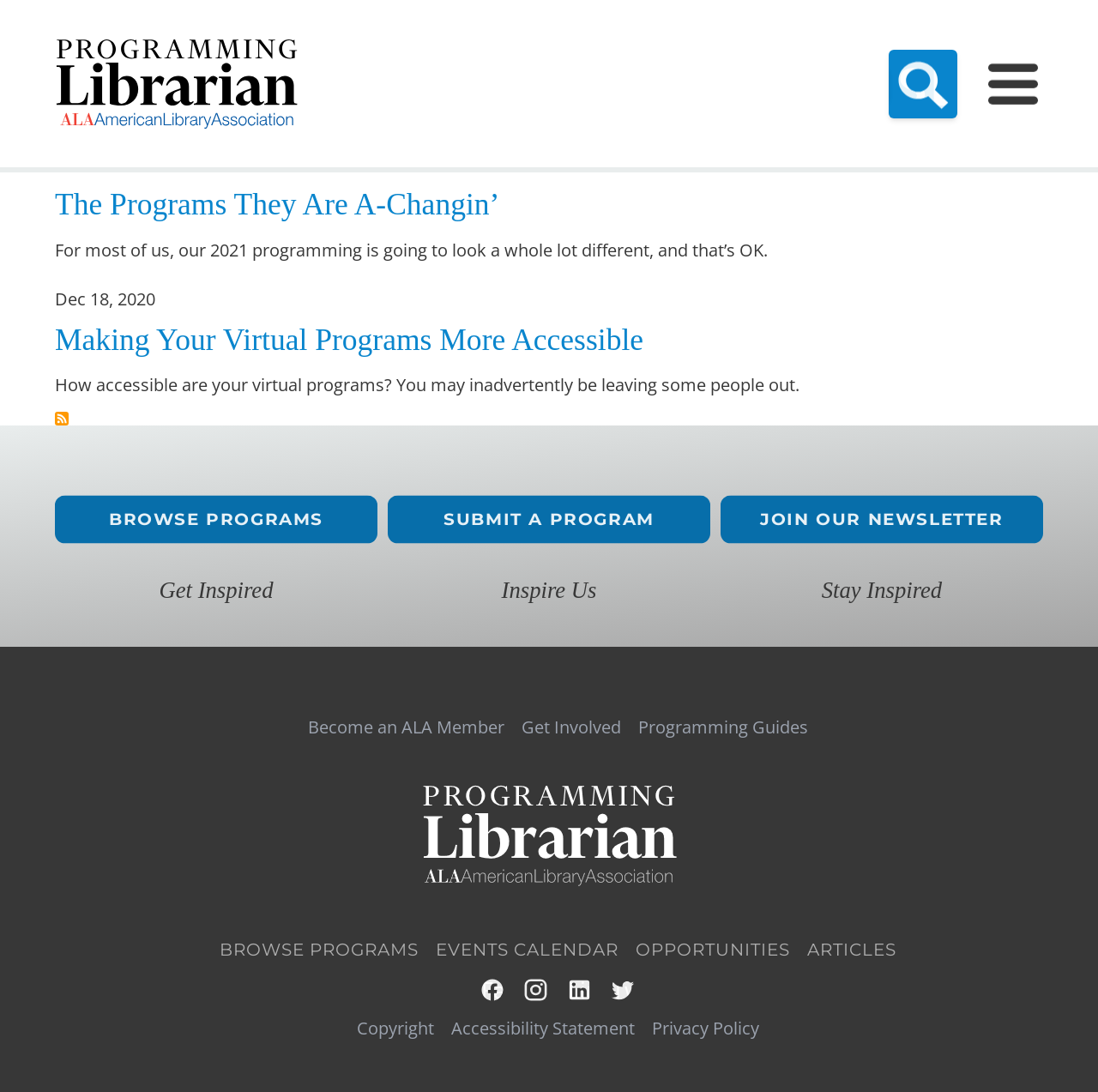Please find the bounding box coordinates of the element that you should click to achieve the following instruction: "Browse programs". The coordinates should be presented as four float numbers between 0 and 1: [left, top, right, bottom].

[0.05, 0.454, 0.344, 0.498]